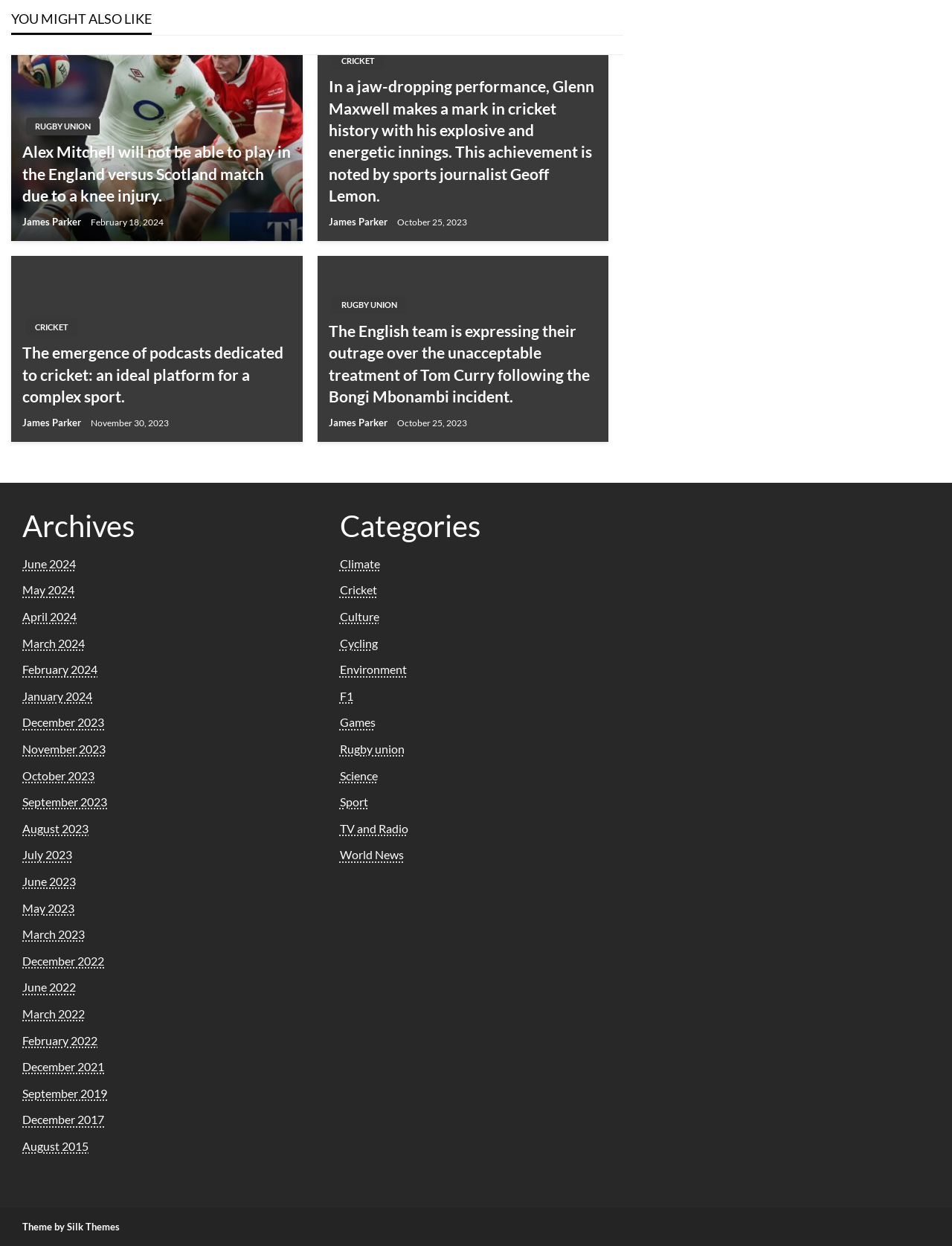What is the theme of the website?
Using the information from the image, answer the question thoroughly.

I found the answer by looking at the footer of the webpage which has a link 'Theme by Silk Themes'.